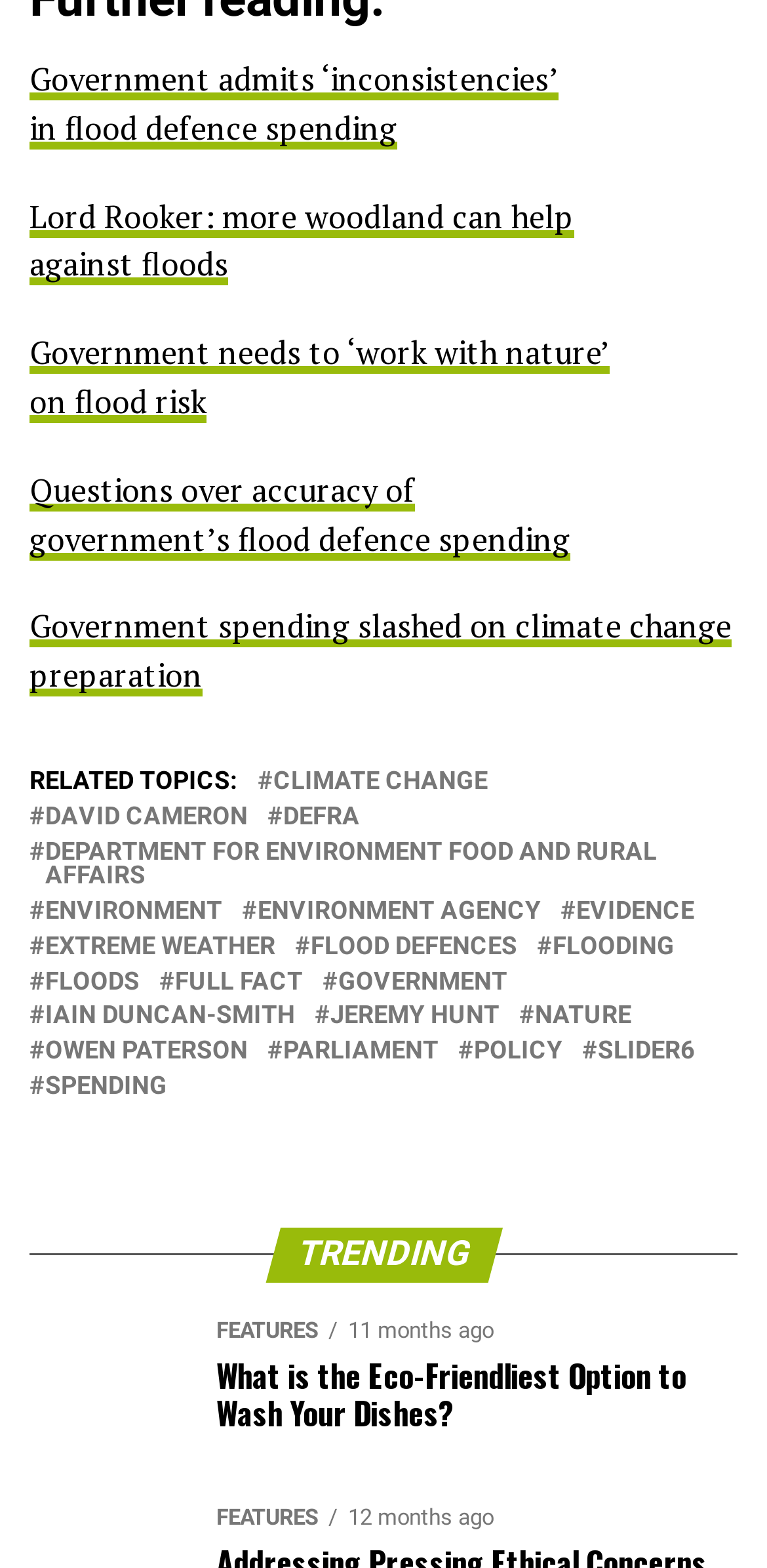Where is the 'TRENDING' section located?
Identify the answer in the screenshot and reply with a single word or phrase.

Bottom